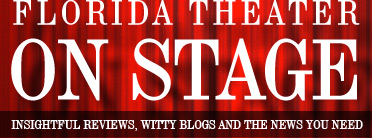What is the focus of the theatrical performances?
Answer the question with a single word or phrase by looking at the picture.

Florida